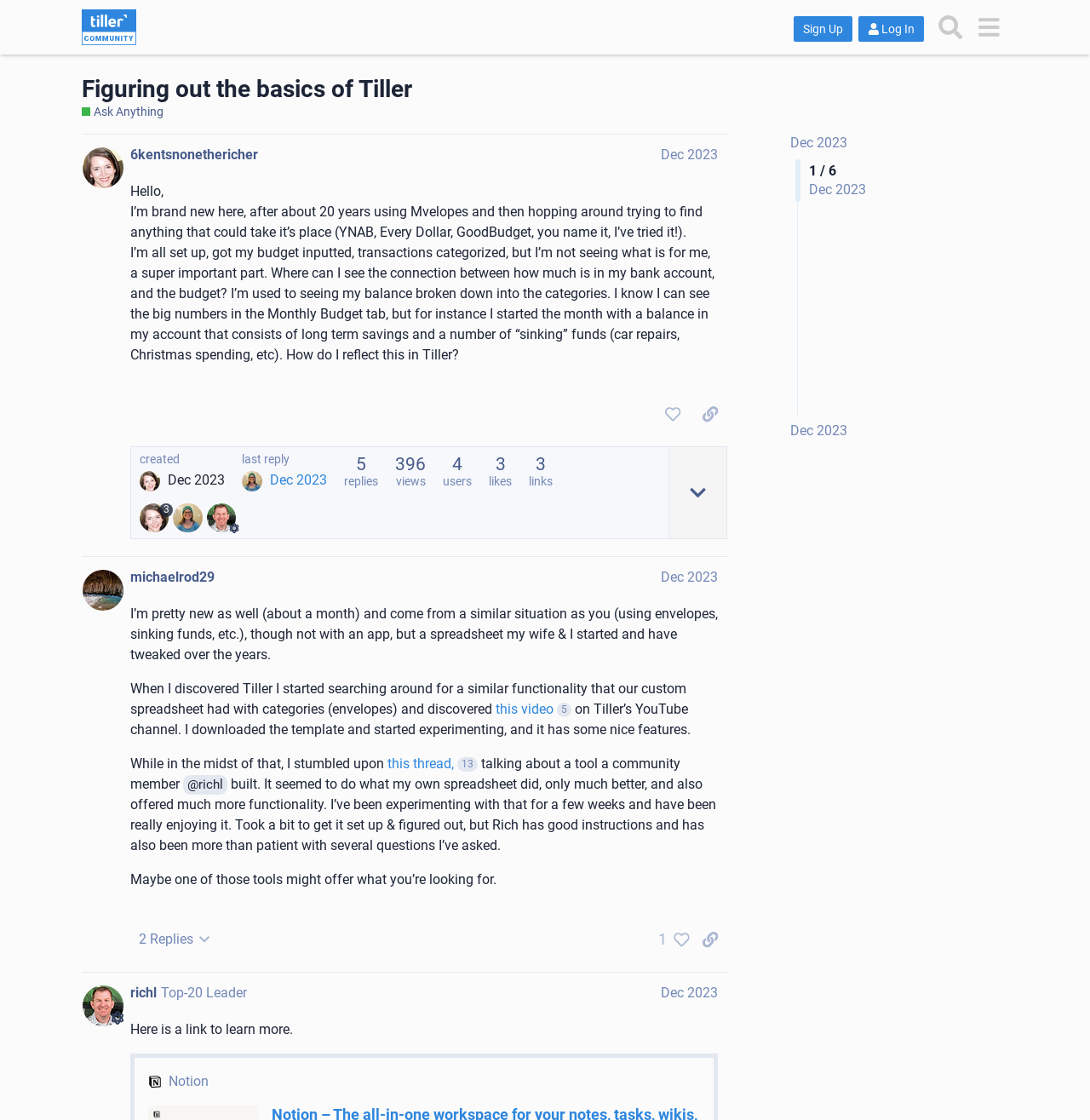Highlight the bounding box coordinates of the region I should click on to meet the following instruction: "Click on the 'Sign Up' button".

[0.728, 0.014, 0.782, 0.037]